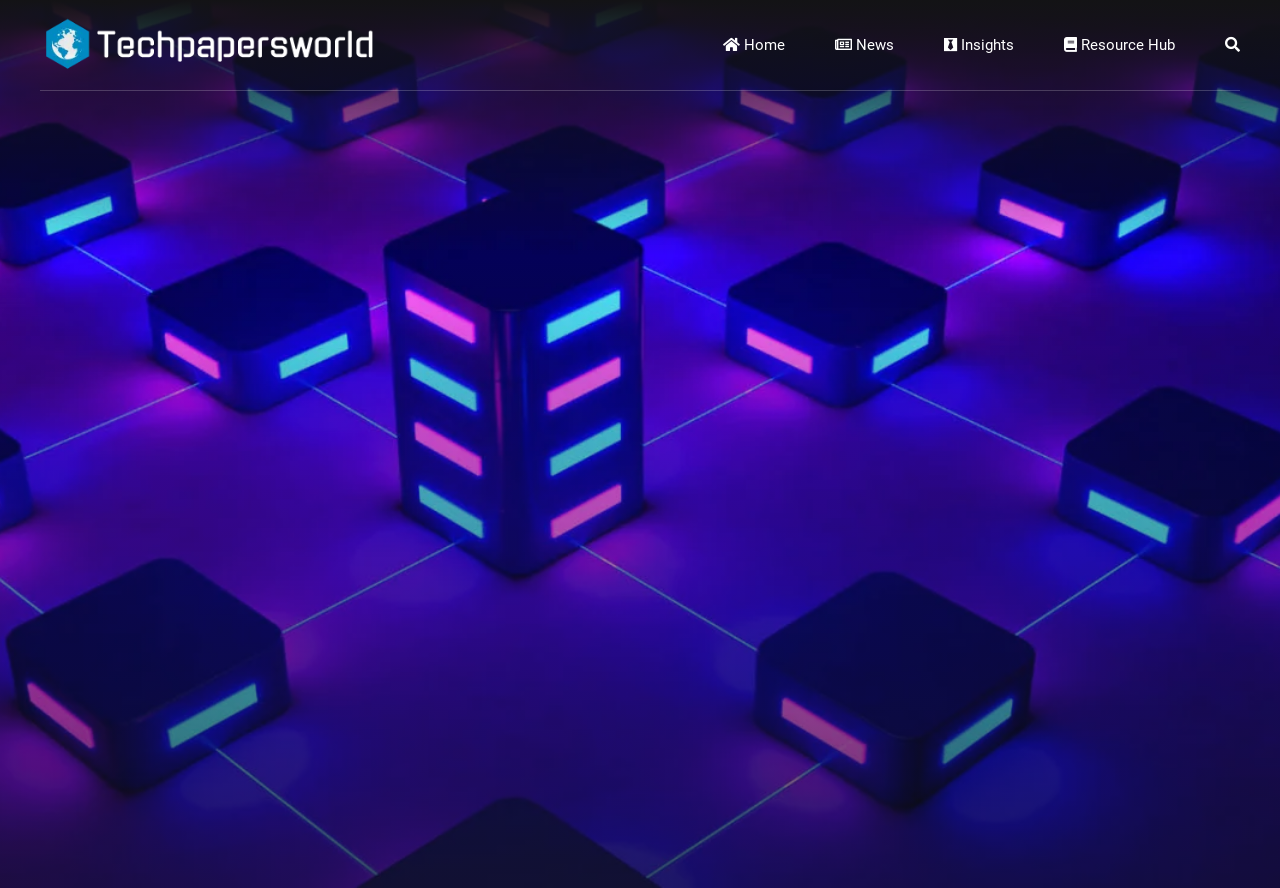Pinpoint the bounding box coordinates of the element to be clicked to execute the instruction: "View News".

[0.652, 0.0, 0.698, 0.101]